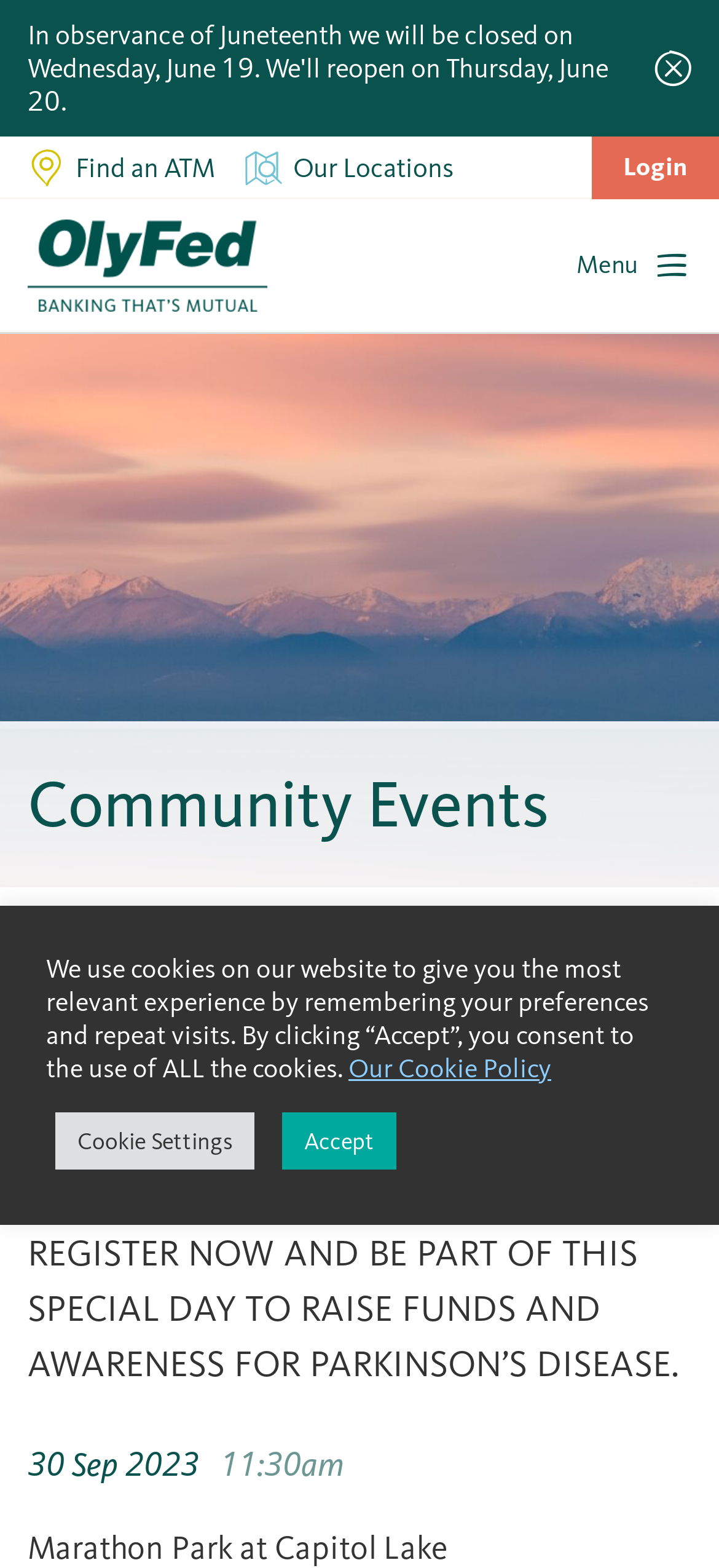Answer the question using only a single word or phrase: 
What is the name of the event described on this webpage?

Optimism Walk for Parkinson's